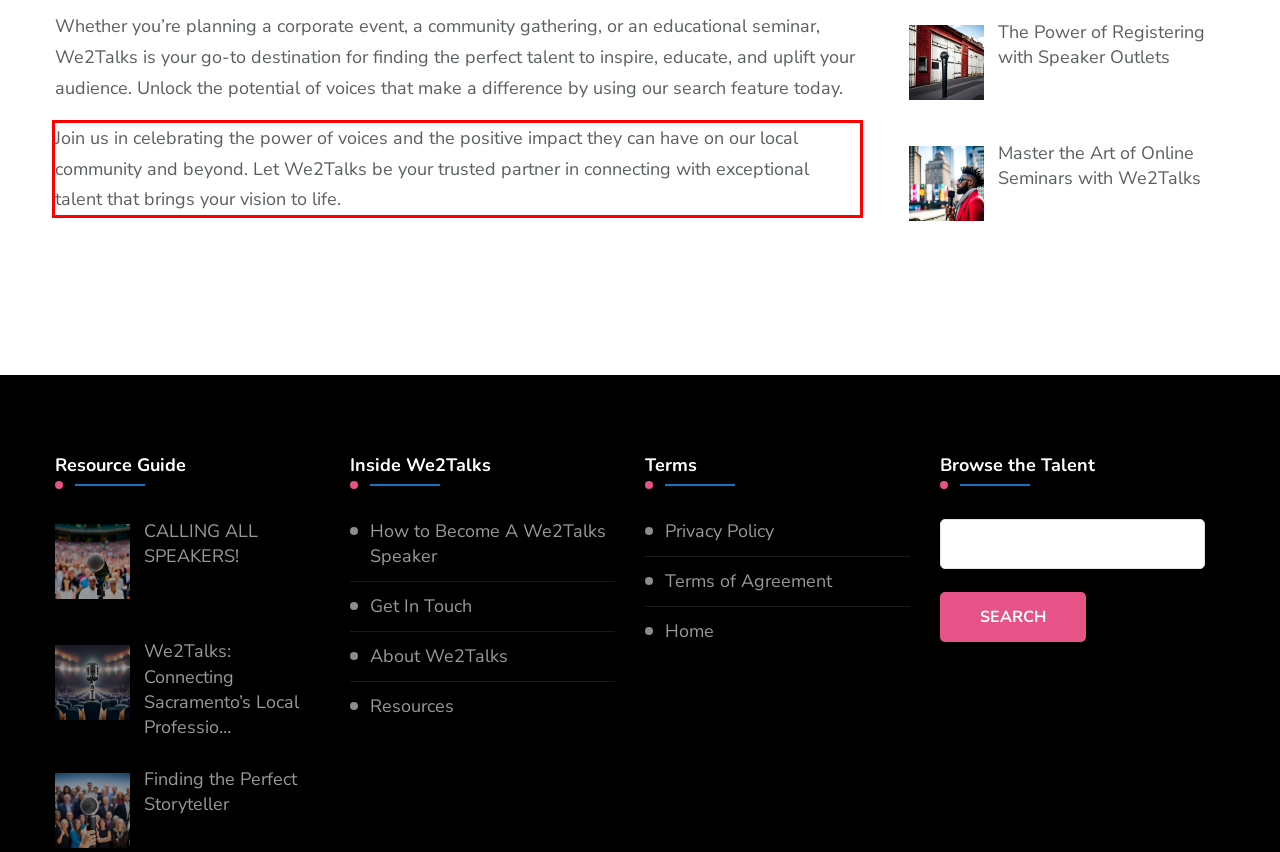You are provided with a screenshot of a webpage featuring a red rectangle bounding box. Extract the text content within this red bounding box using OCR.

Join us in celebrating the power of voices and the positive impact they can have on our local community and beyond. Let We2Talks be your trusted partner in connecting with exceptional talent that brings your vision to life.